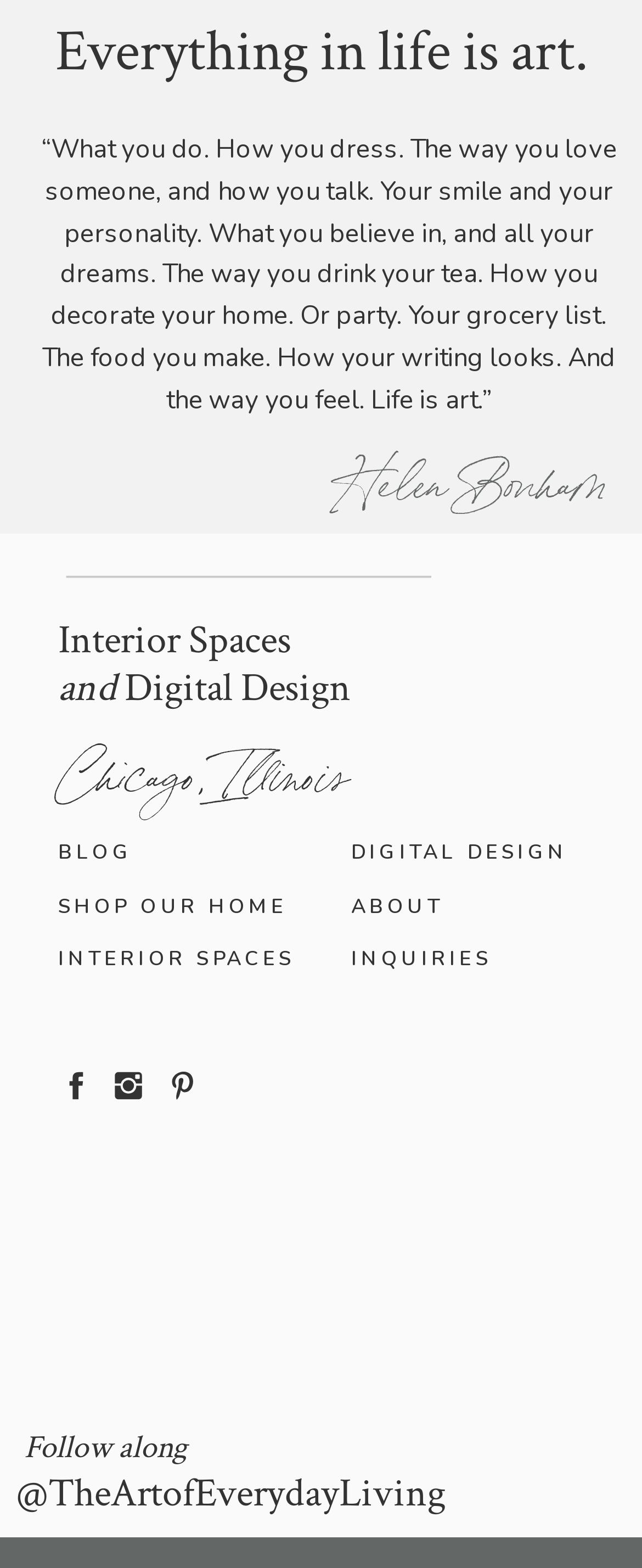Determine the bounding box coordinates of the clickable region to follow the instruction: "Explore 'INTERIOR SPACES'".

[0.091, 0.602, 0.488, 0.627]